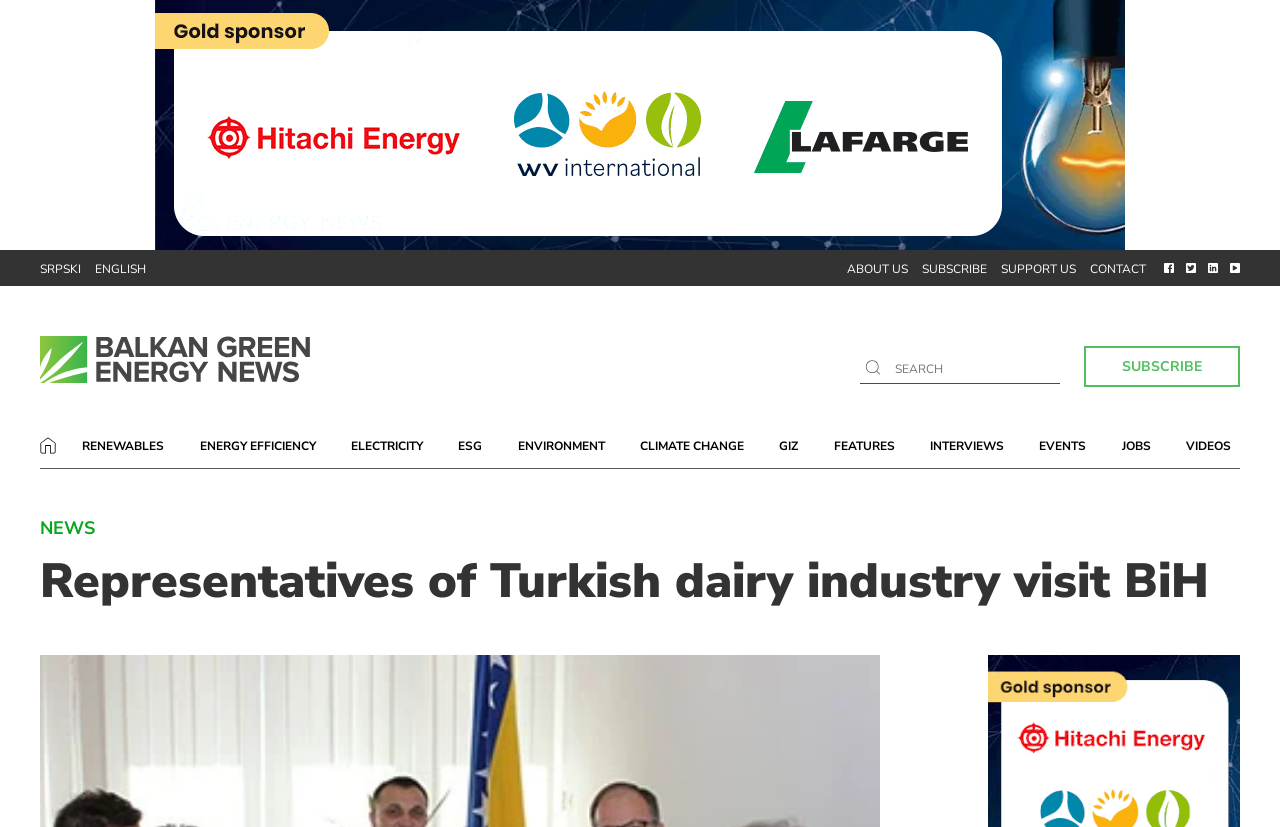Please indicate the bounding box coordinates of the element's region to be clicked to achieve the instruction: "Learn about renewables". Provide the coordinates as four float numbers between 0 and 1, i.e., [left, top, right, bottom].

[0.06, 0.524, 0.132, 0.555]